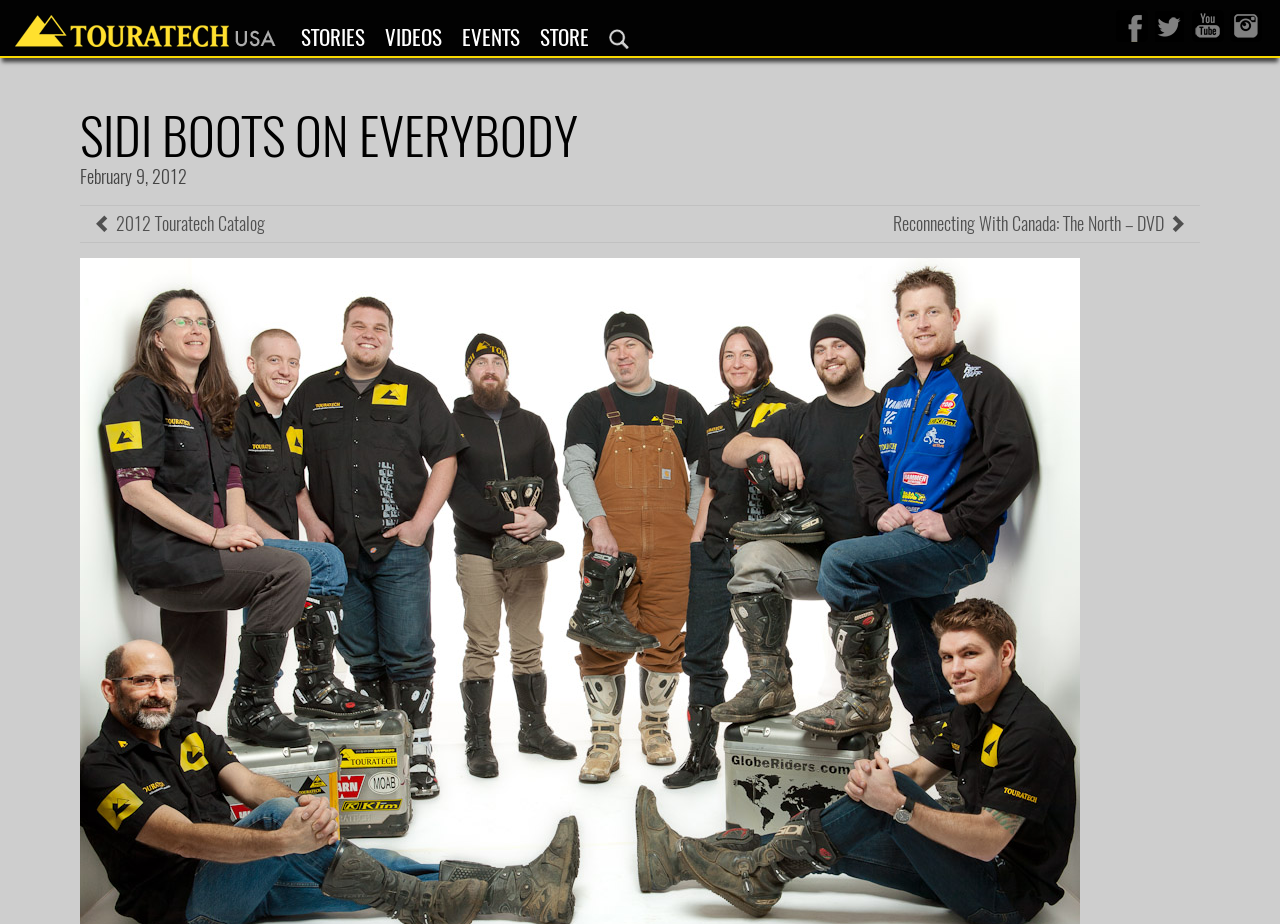Please give a one-word or short phrase response to the following question: 
How many social media links are in the top-right corner?

4